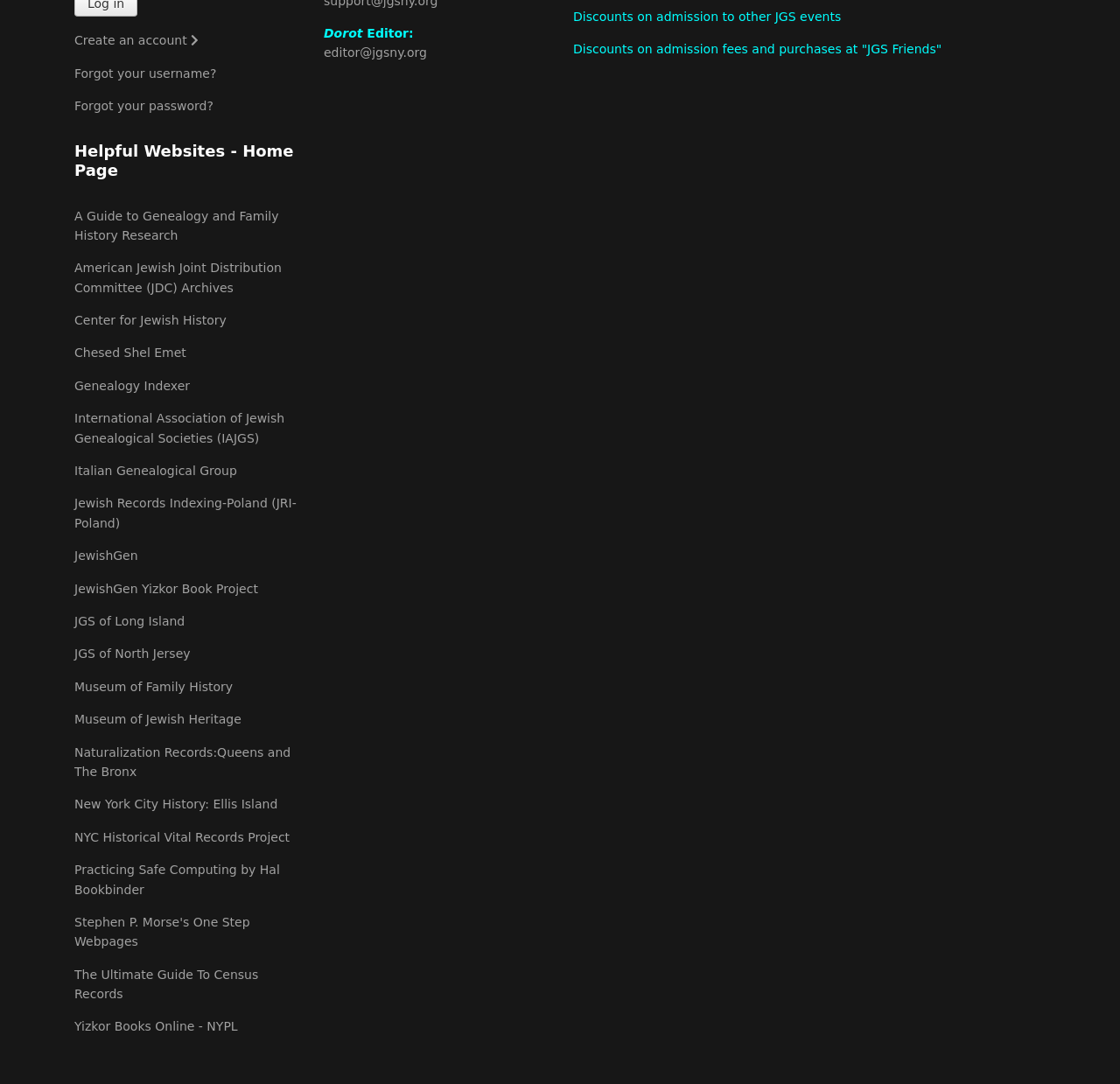How many links are related to Jewish genealogy and history?
Please answer the question with as much detail as possible using the screenshot.

The website lists multiple links related to Jewish genealogy and history, including 'American Jewish Joint Distribution Committee (JDC) Archives', 'Center for Jewish History', 'JewishGen', 'JewishGen Yizkor Book Project', and 'Jewish Records Indexing-Poland (JRI-Poland)'. This suggests that there are at least 5 links related to Jewish genealogy and history.